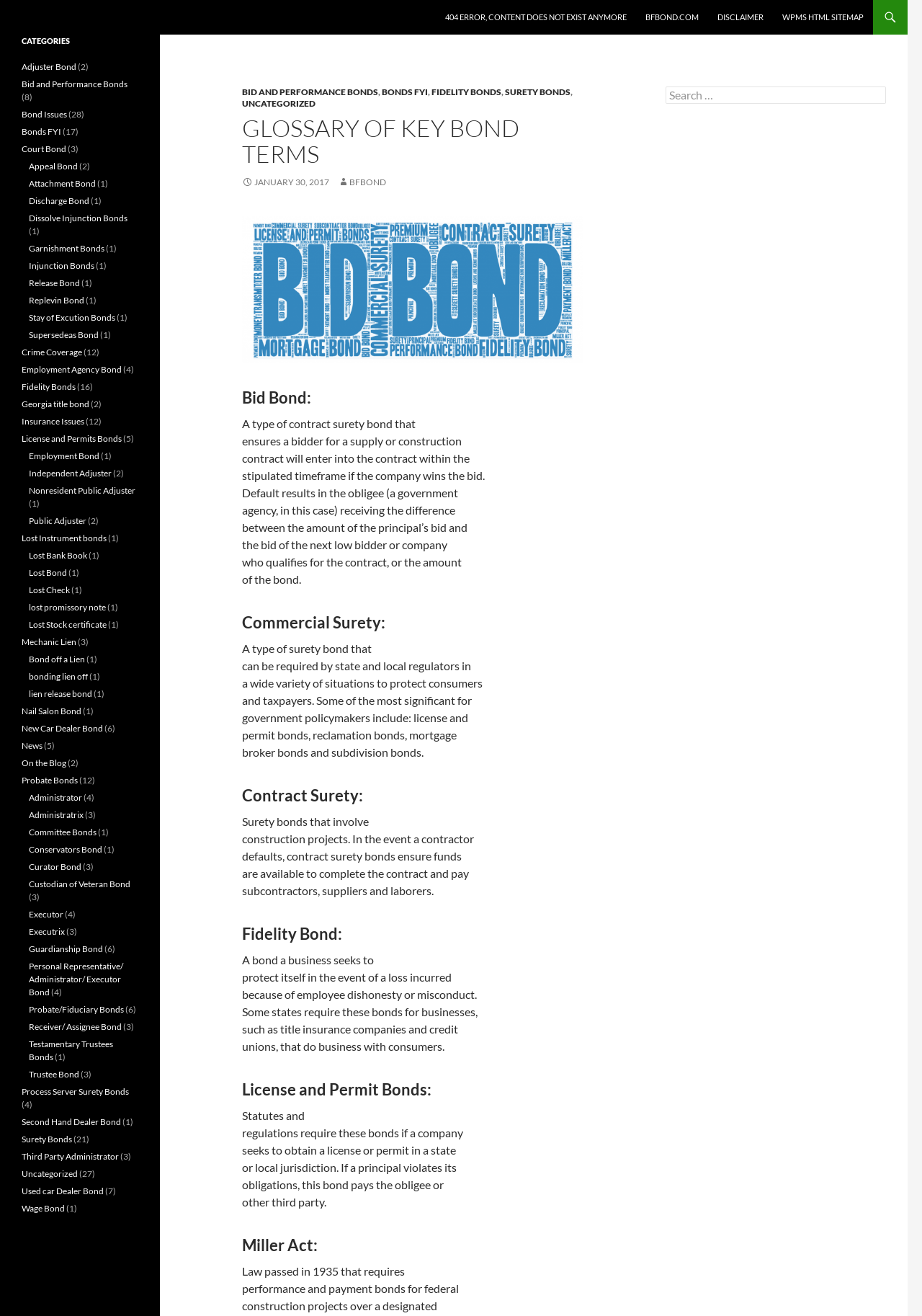How many subheadings are under the 'GLOSSARY OF KEY BOND TERMS' heading?
Based on the visual information, provide a detailed and comprehensive answer.

Under the 'GLOSSARY OF KEY BOND TERMS' heading, I can see five subheadings: Bid Bond, Commercial Surety, Contract Surety, Fidelity Bond, and License and Permit Bonds. Therefore, there are five subheadings under this heading.